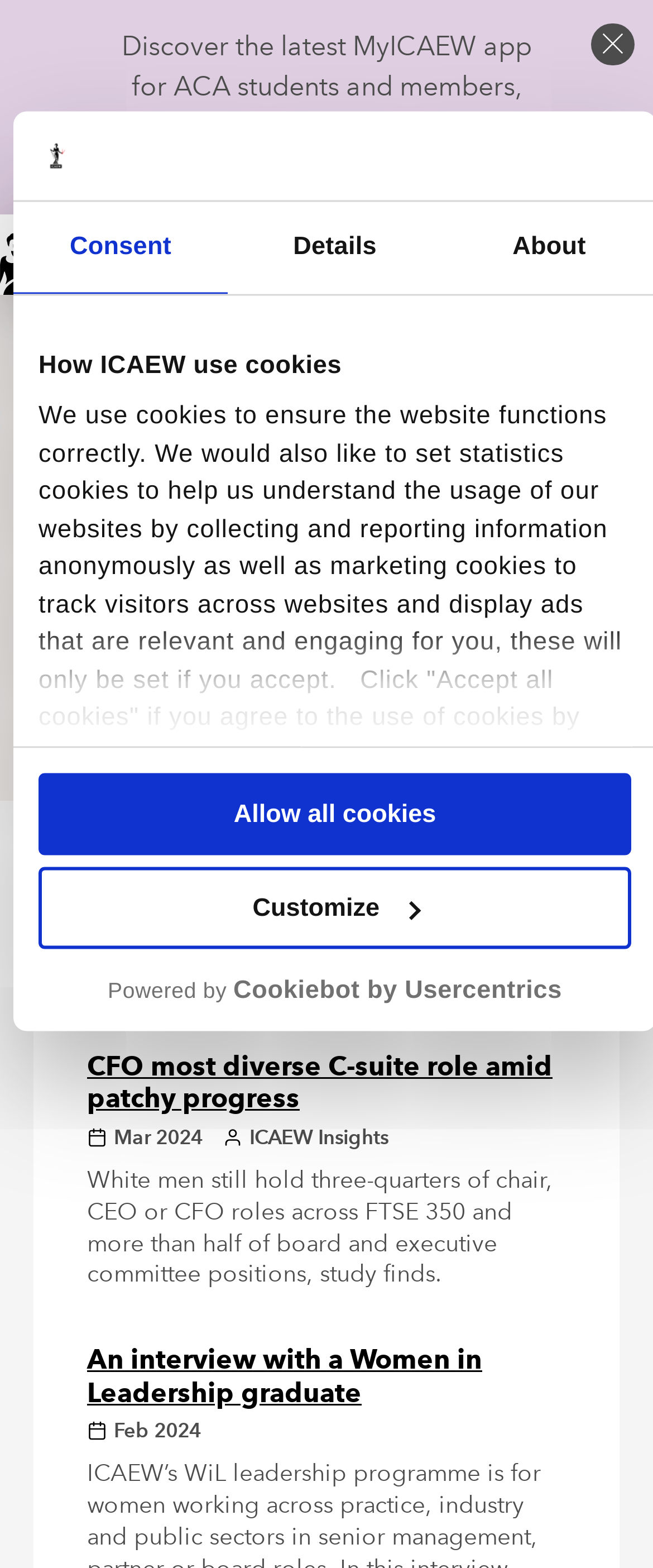Using the element description: "About this page", determine the bounding box coordinates. The coordinates should be in the format [left, top, right, bottom], with values between 0 and 1.

None